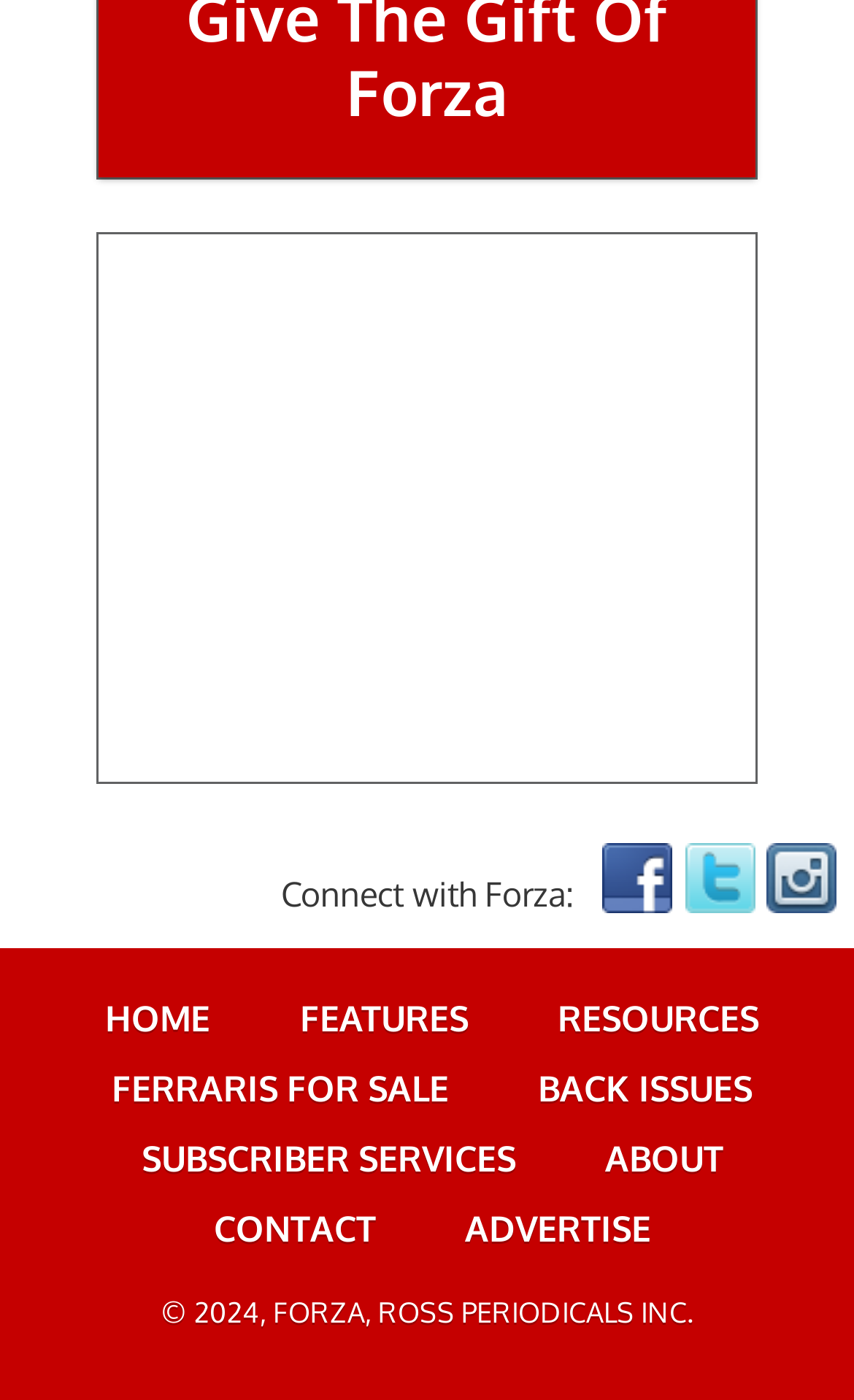Identify the coordinates of the bounding box for the element described below: "parent_node: Connect with Forza:". Return the coordinates as four float numbers between 0 and 1: [left, top, right, bottom].

[0.898, 0.603, 0.981, 0.653]